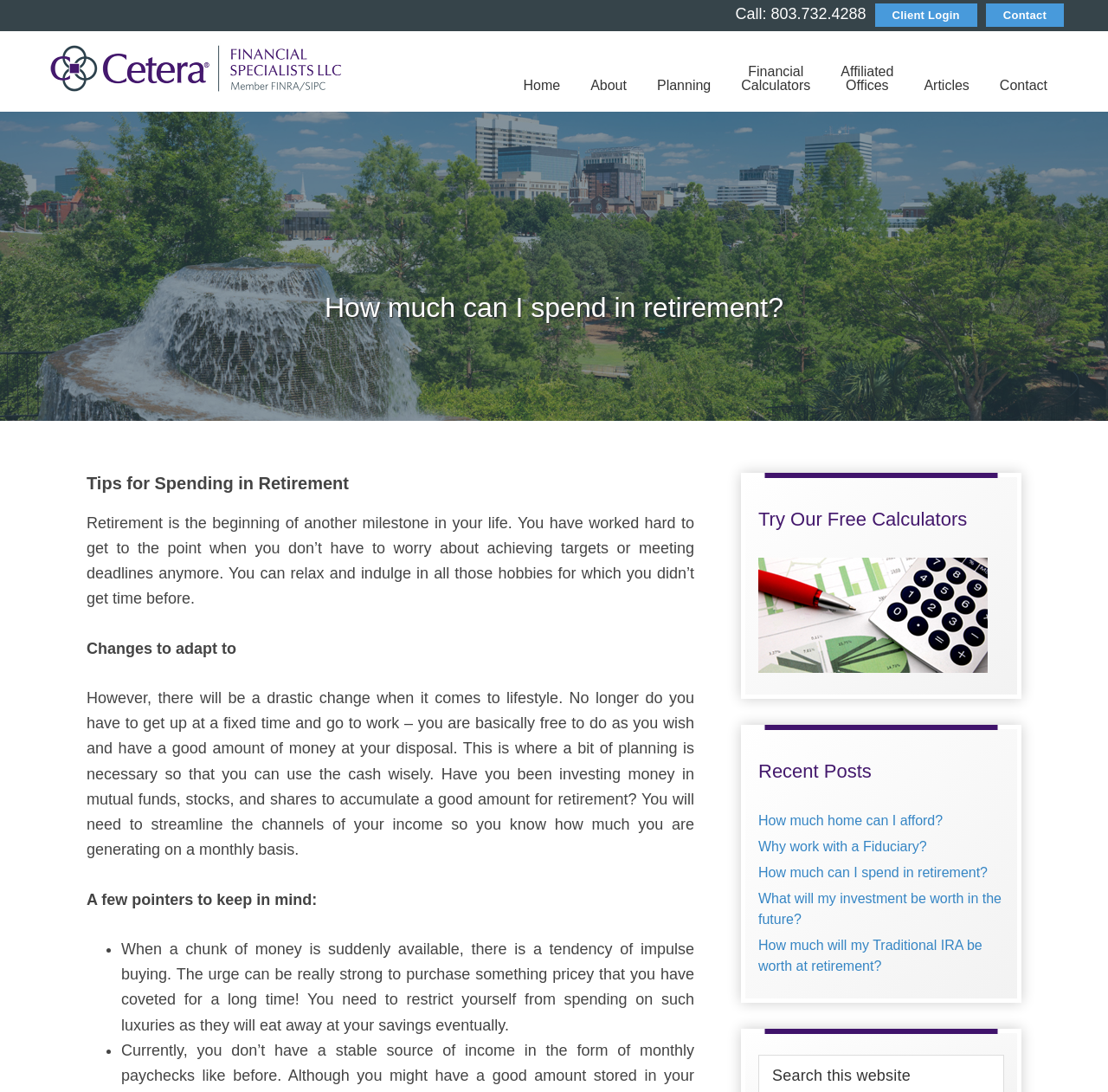Find the bounding box coordinates of the element I should click to carry out the following instruction: "Navigate to the 'Financial Calculators' page".

[0.657, 0.054, 0.743, 0.091]